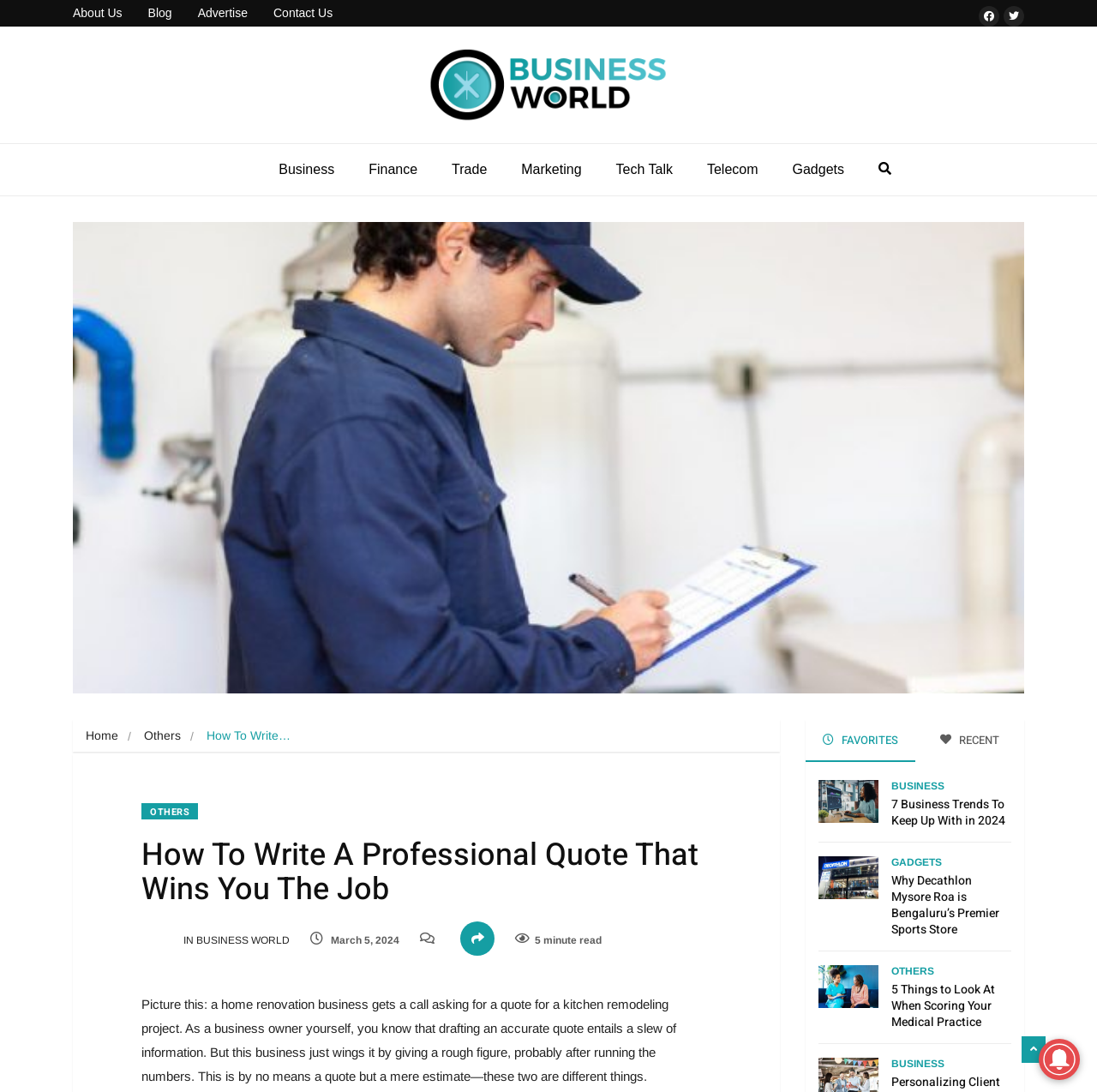How long does it take to read the article?
Please look at the screenshot and answer using one word or phrase.

5 minute read